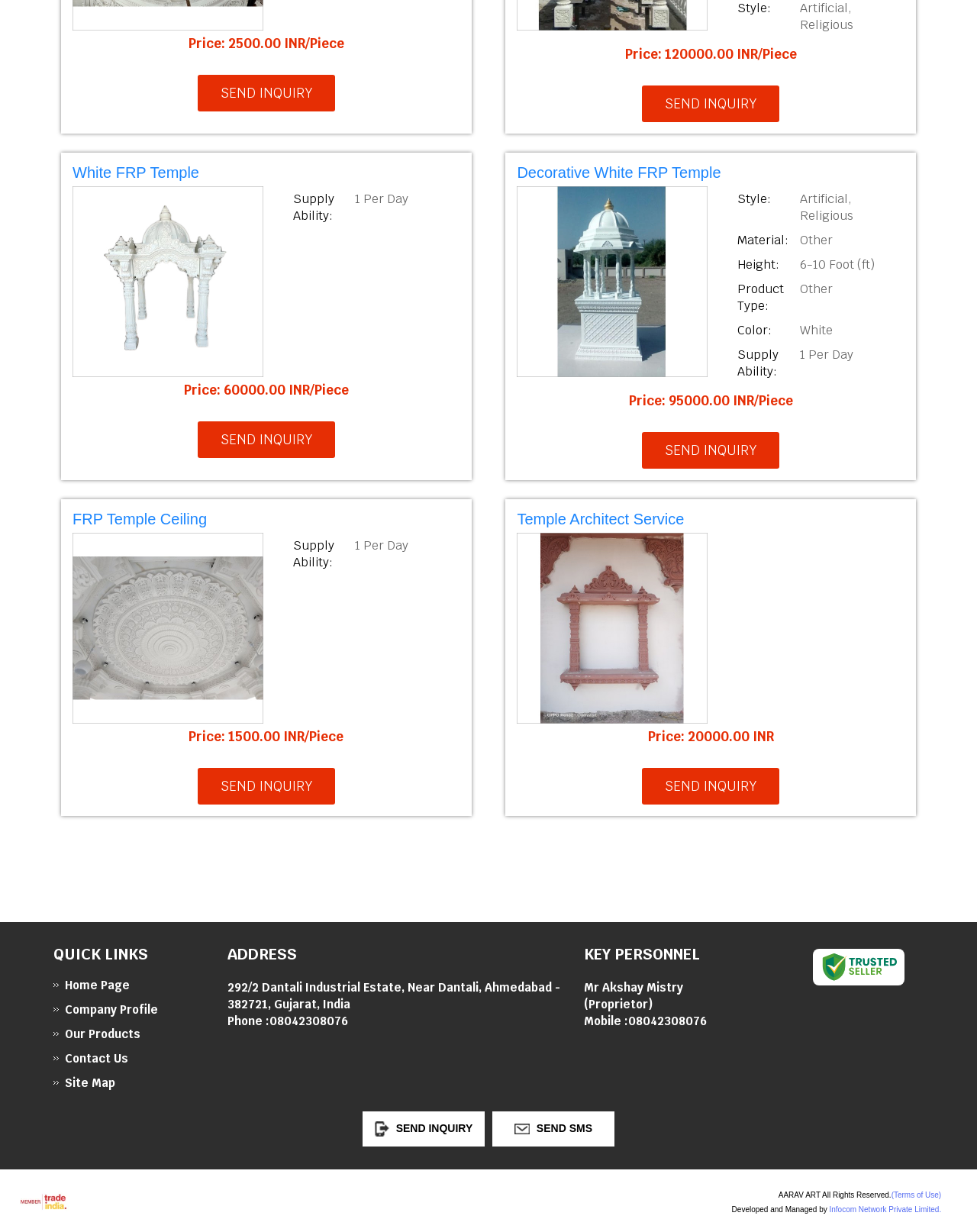Can you pinpoint the bounding box coordinates for the clickable element required for this instruction: "Click on the image of FRP Temple Ceiling"? The coordinates should be four float numbers between 0 and 1, i.e., [left, top, right, bottom].

[0.074, 0.432, 0.27, 0.587]